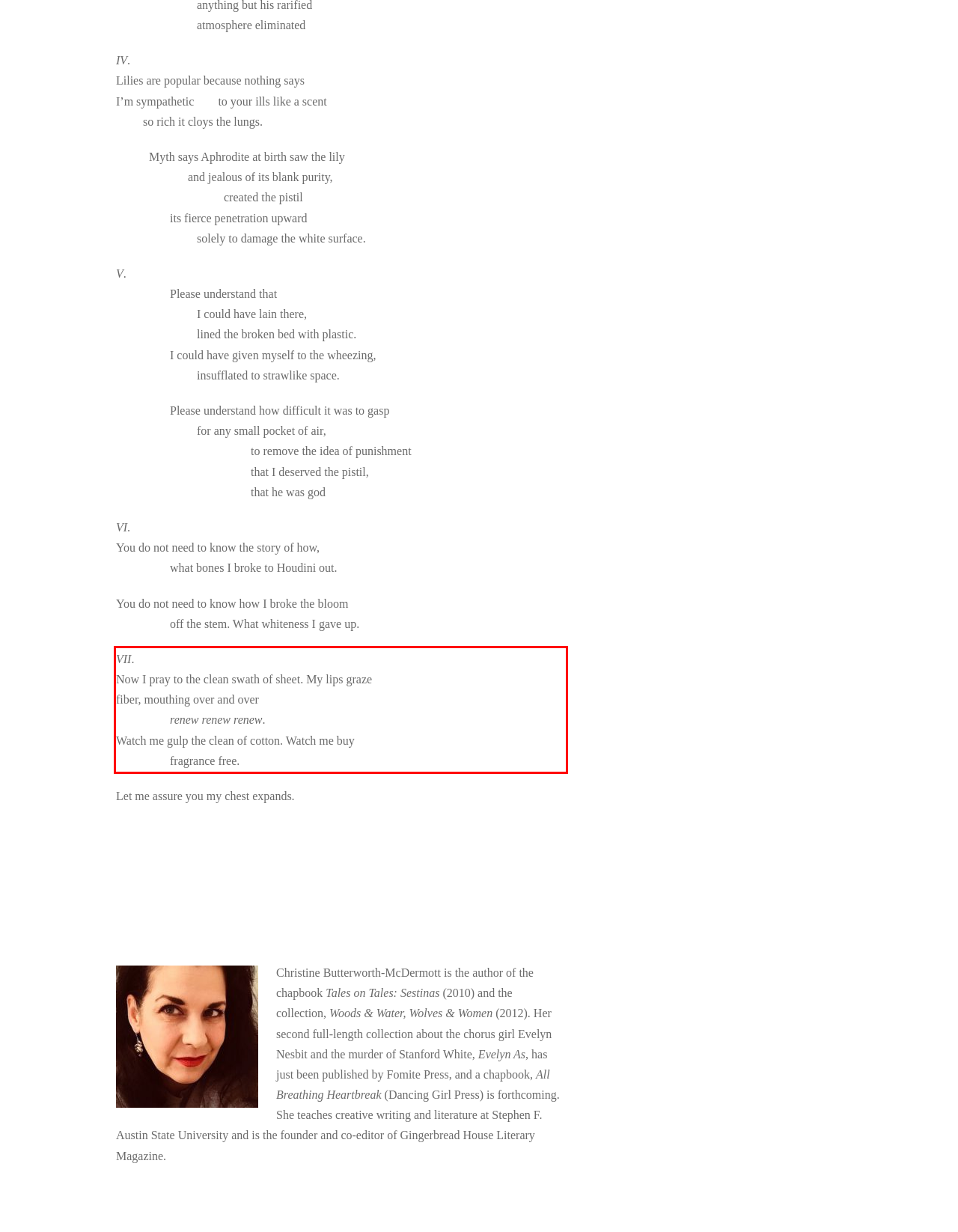You have a screenshot of a webpage with a red bounding box. Use OCR to generate the text contained within this red rectangle.

VII. Now I pray to the clean swath of sheet. My lips graze fiber, mouthing over and over renew renew renew. Watch me gulp the clean of cotton. Watch me buy fragrance free.